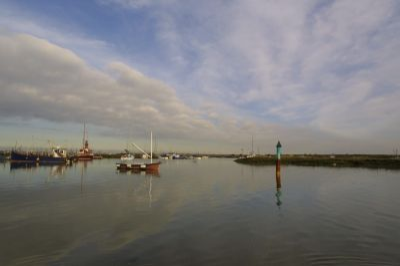What season is hinted at in the image?
Answer briefly with a single word or phrase based on the image.

Summer